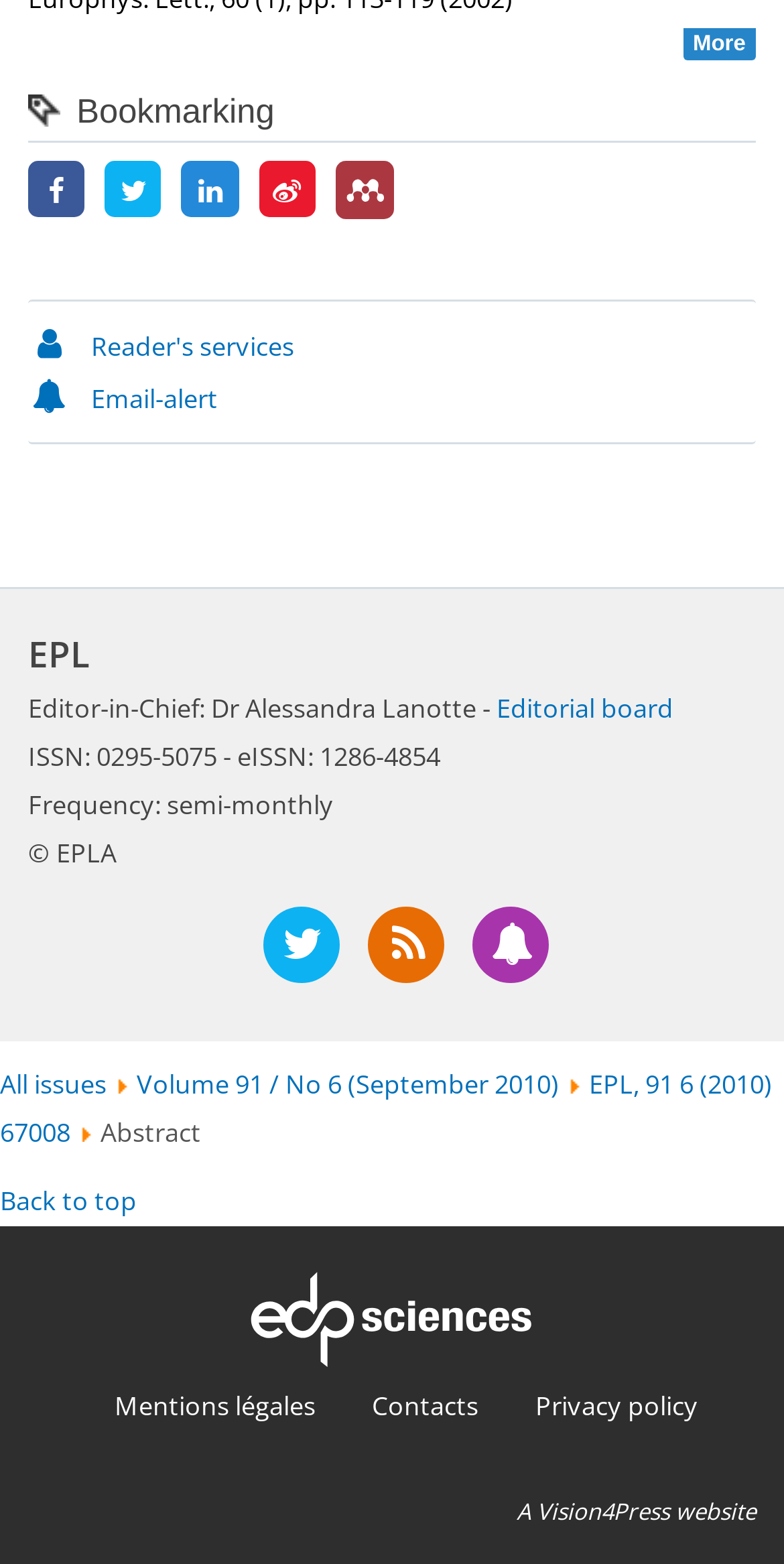Locate the bounding box coordinates of the area to click to fulfill this instruction: "Go back to top". The bounding box should be presented as four float numbers between 0 and 1, in the order [left, top, right, bottom].

[0.0, 0.756, 0.174, 0.779]